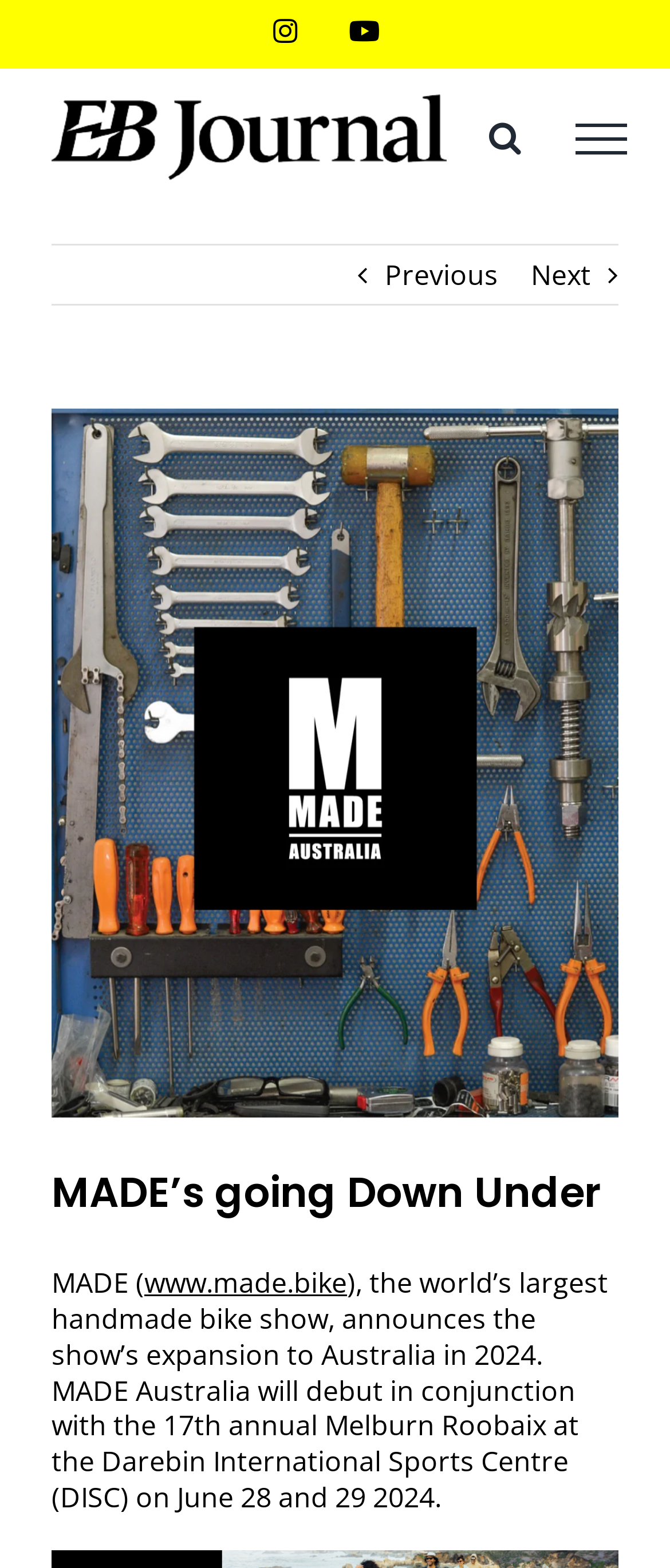Pinpoint the bounding box coordinates of the element to be clicked to execute the instruction: "Go to Electric Bike Journal homepage".

[0.077, 0.06, 0.667, 0.115]